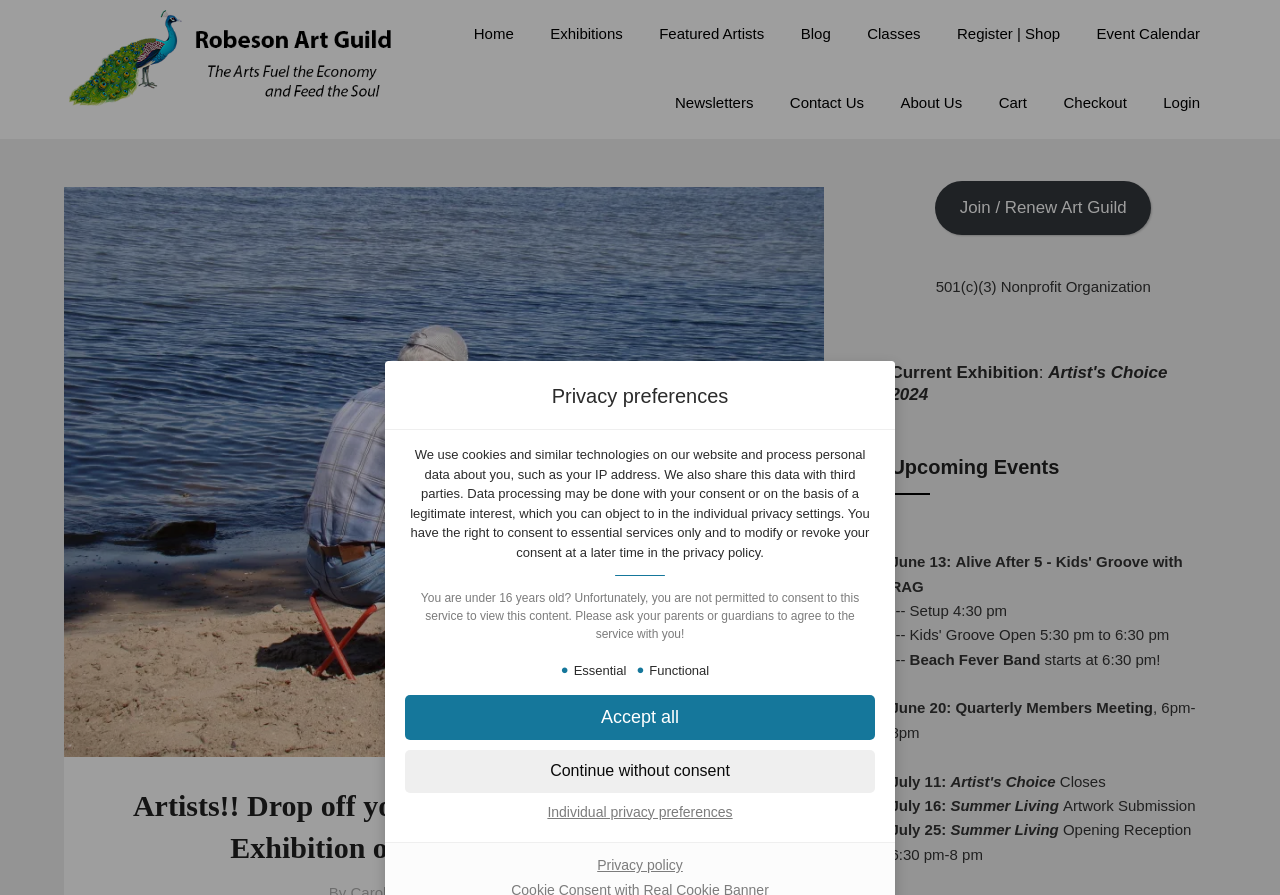What is the topic of the static text at the top of the page?
Based on the image, answer the question with a single word or brief phrase.

Data processing and cookies